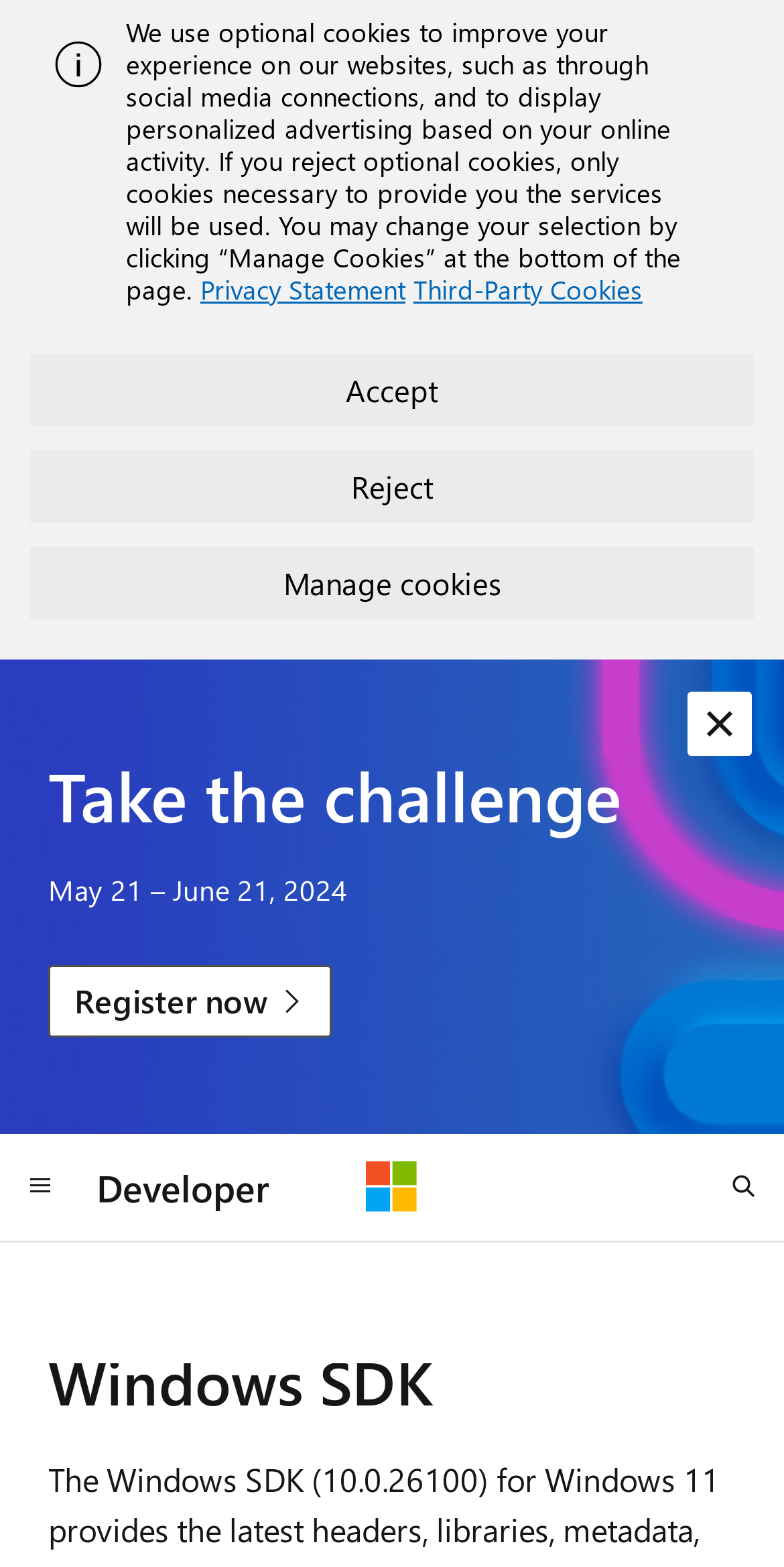Please identify the bounding box coordinates of the region to click in order to complete the given instruction: "register for the challenge". The coordinates should be four float numbers between 0 and 1, i.e., [left, top, right, bottom].

[0.062, 0.616, 0.424, 0.662]